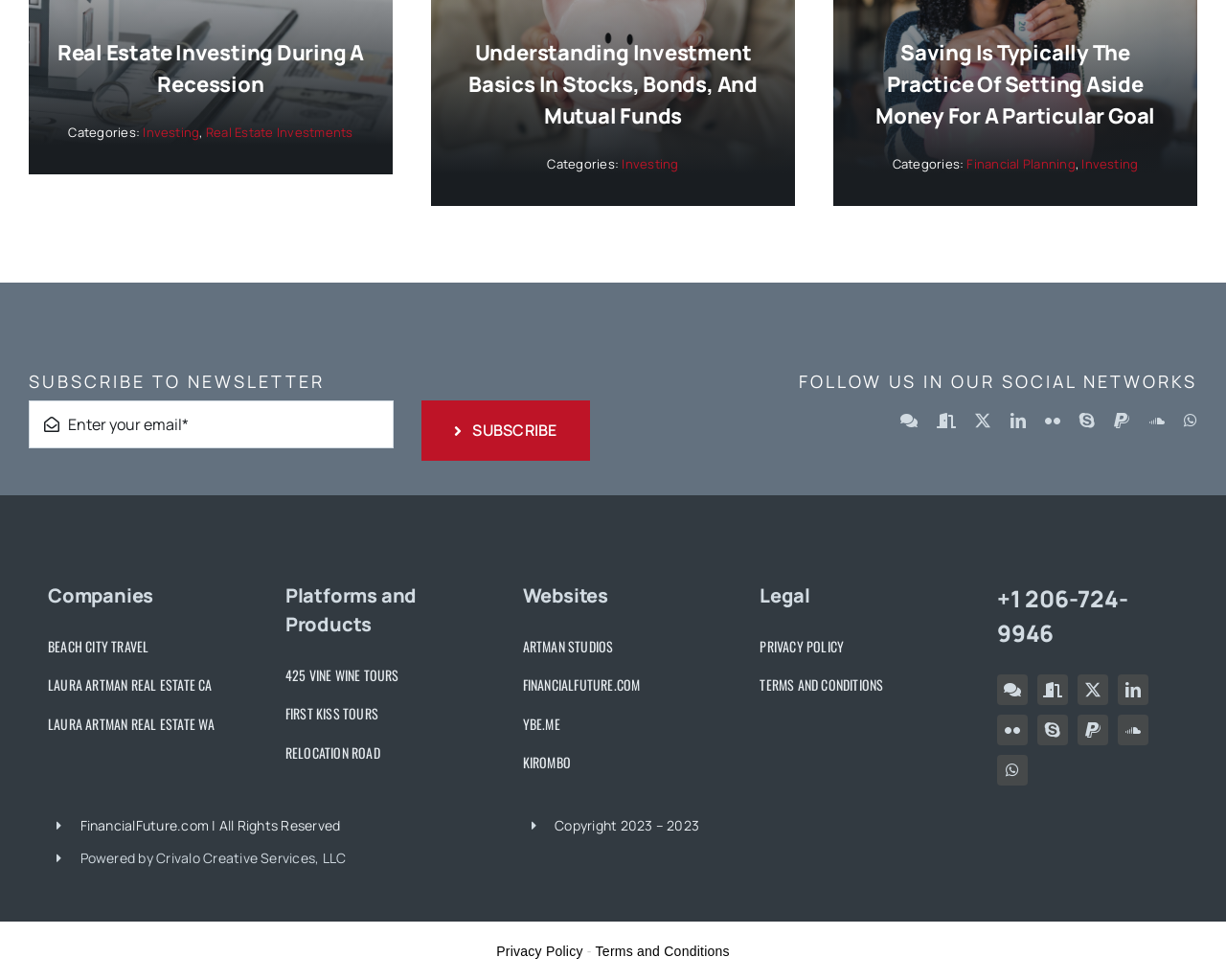Determine the coordinates of the bounding box that should be clicked to complete the instruction: "Read about Real Estate Investing During A Recession". The coordinates should be represented by four float numbers between 0 and 1: [left, top, right, bottom].

[0.047, 0.039, 0.297, 0.101]